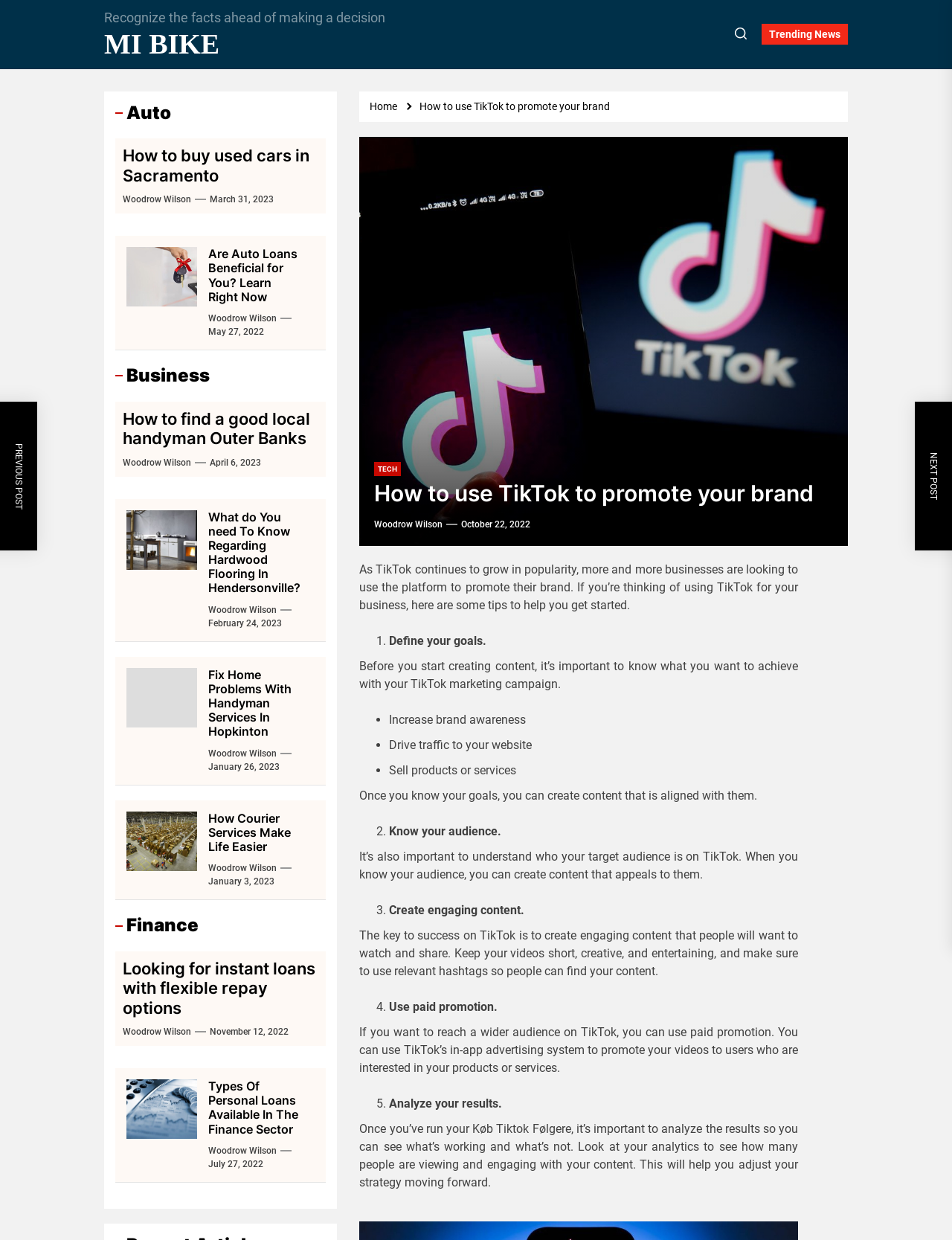Find the bounding box coordinates of the element to click in order to complete this instruction: "Click on the 'Are Auto Loans Beneficial for You? Learn Right Now' link". The bounding box coordinates must be four float numbers between 0 and 1, denoted as [left, top, right, bottom].

[0.219, 0.199, 0.312, 0.245]